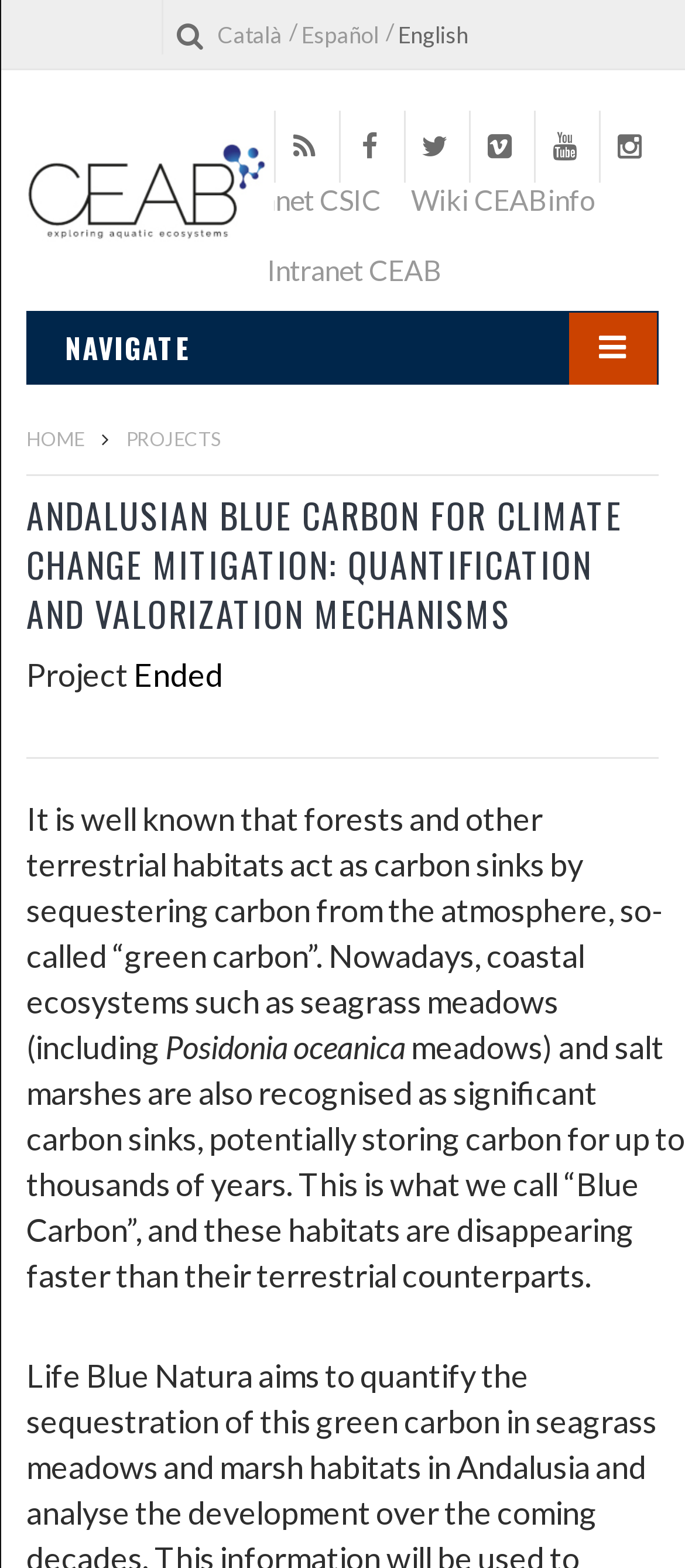Locate the bounding box coordinates of the area that needs to be clicked to fulfill the following instruction: "Read about symptoms of canker soreness". The coordinates should be in the format of four float numbers between 0 and 1, namely [left, top, right, bottom].

None